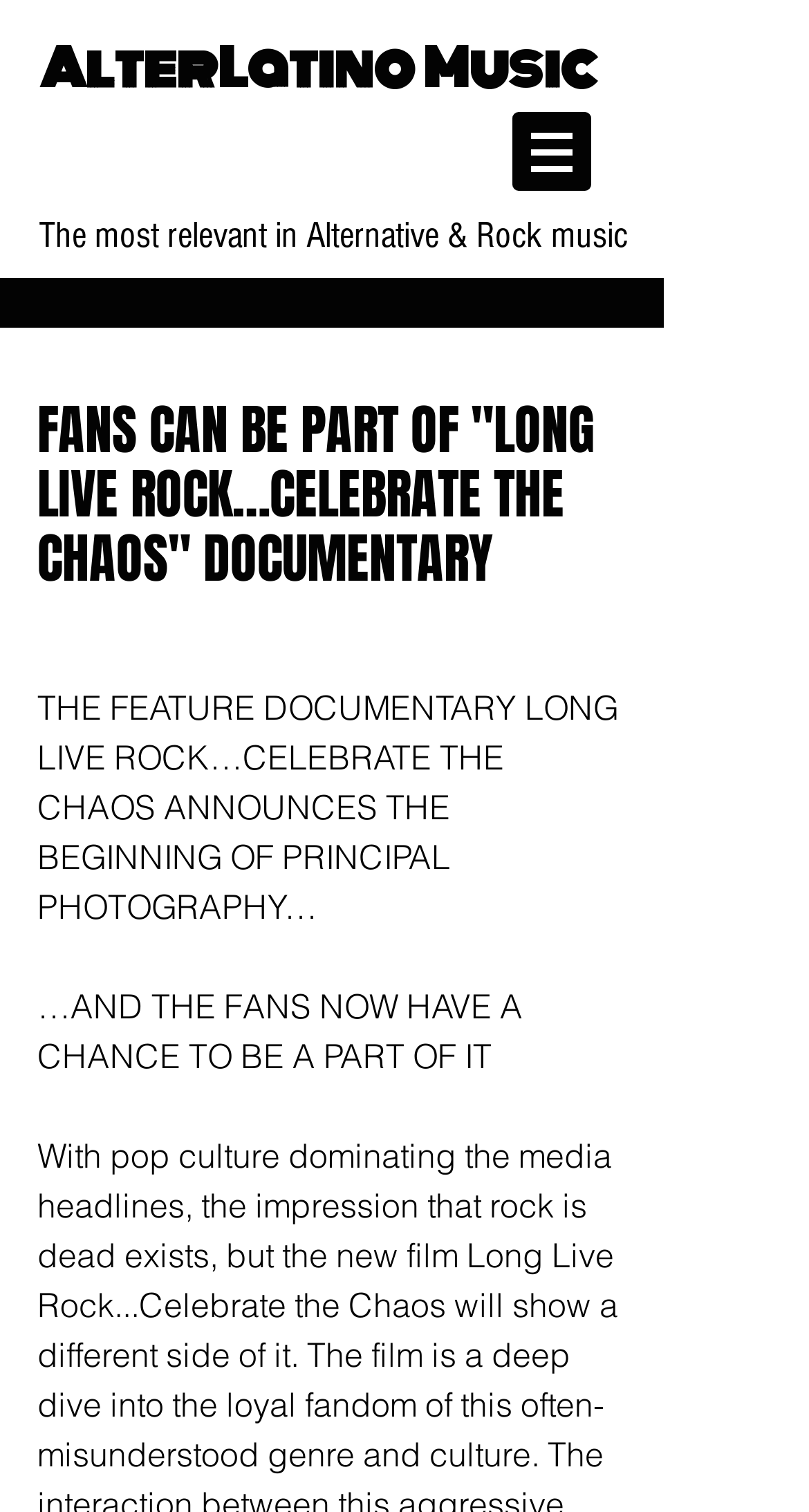What type of music is related to the documentary?
Answer with a single word or short phrase according to what you see in the image.

AlterLatino Music